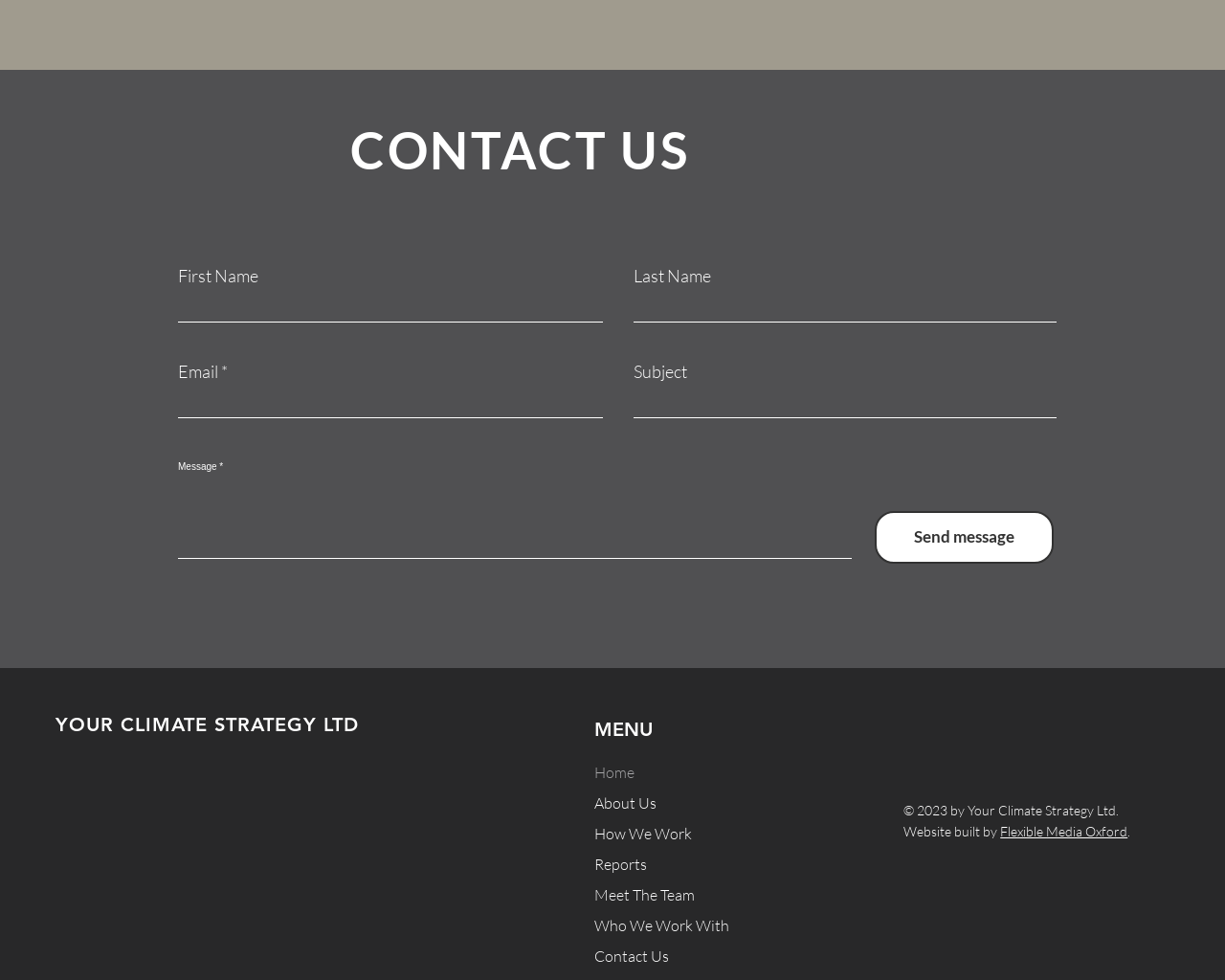What is the purpose of this webpage?
Answer the question with a single word or phrase by looking at the picture.

Contact Us